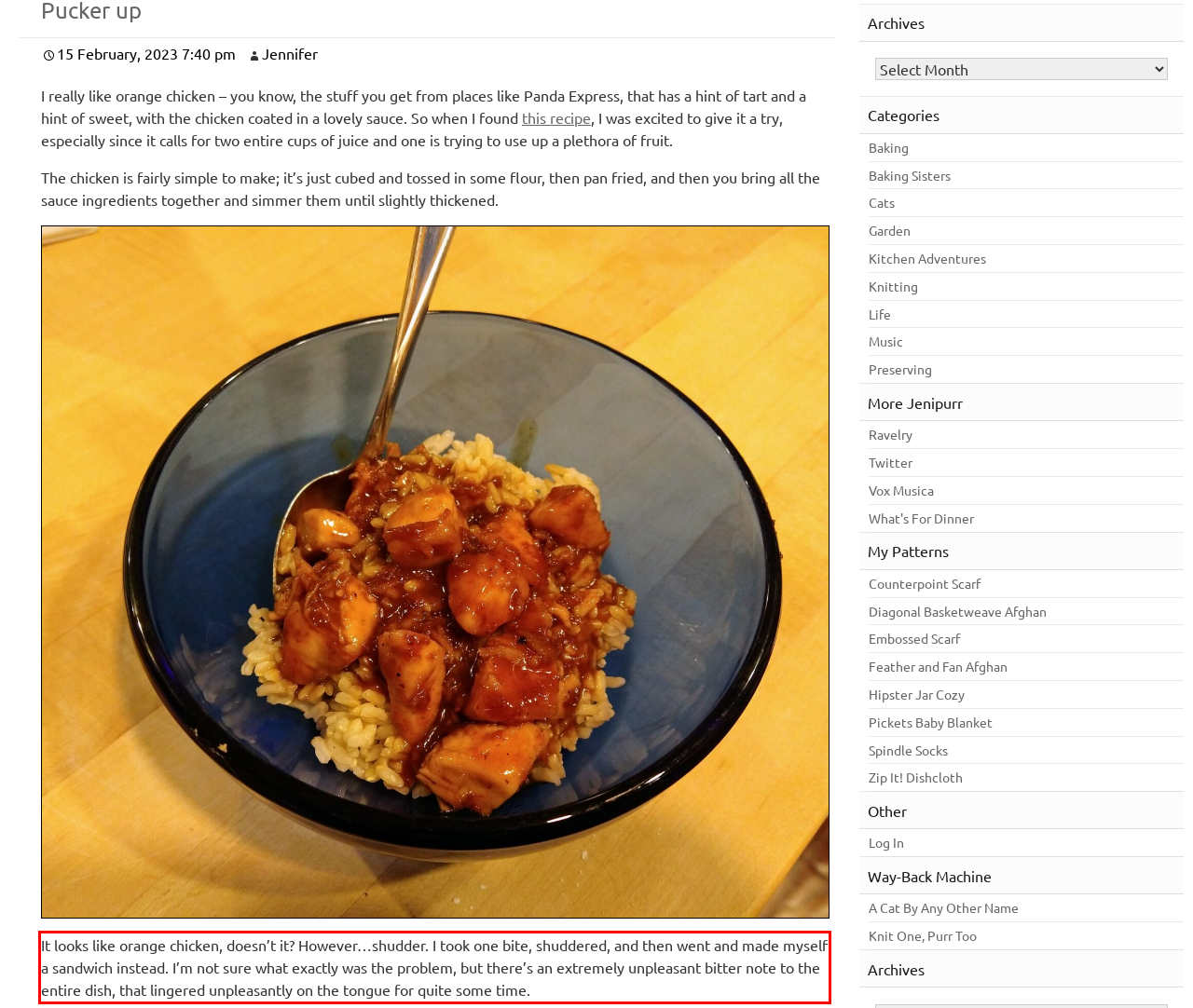Using the provided screenshot, read and generate the text content within the red-bordered area.

It looks like orange chicken, doesn’t it? However…shudder. I took one bite, shuddered, and then went and made myself a sandwich instead. I’m not sure what exactly was the problem, but there’s an extremely unpleasant bitter note to the entire dish, that lingered unpleasantly on the tongue for quite some time.